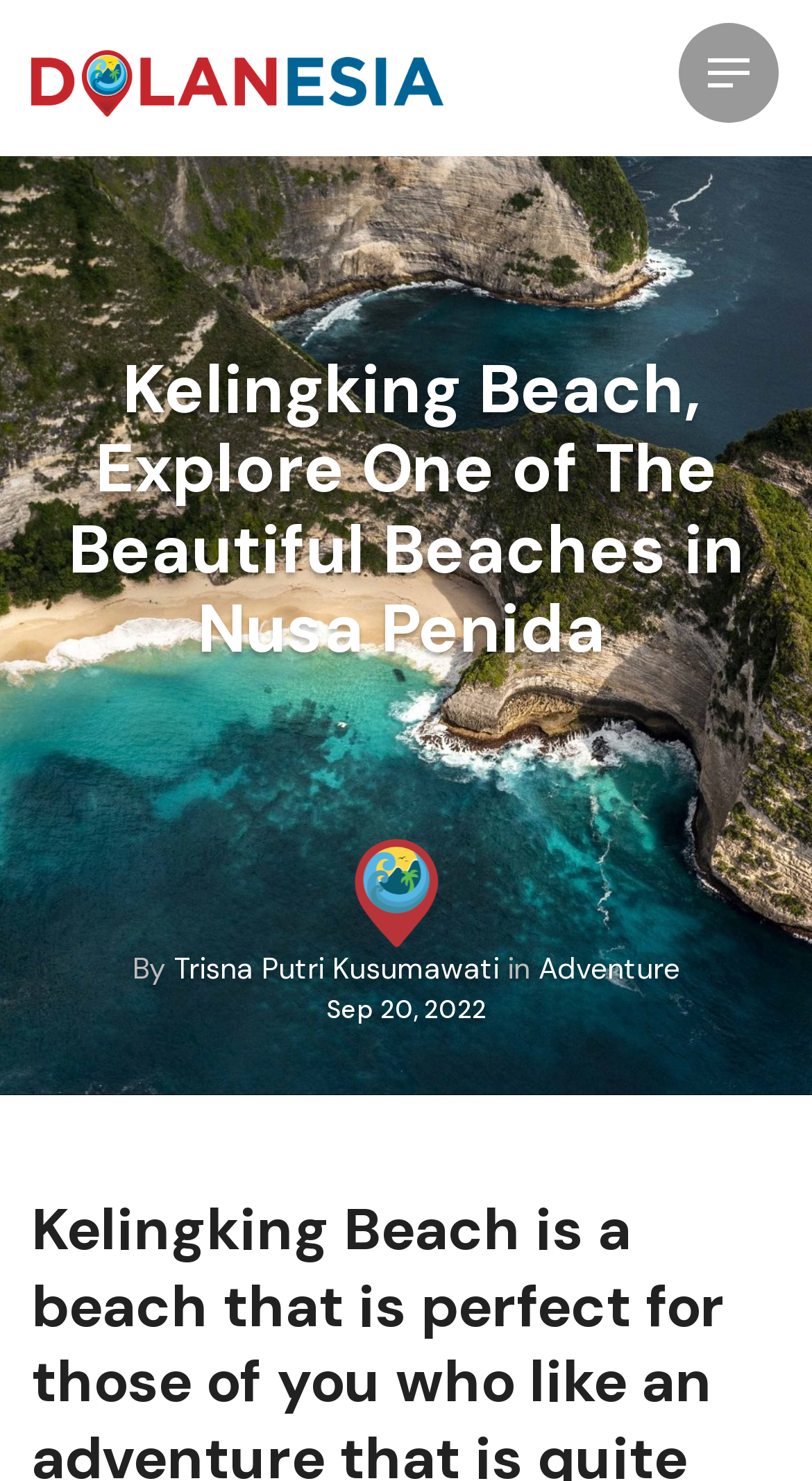Could you specify the bounding box coordinates for the clickable section to complete the following instruction: "go to home page"?

None